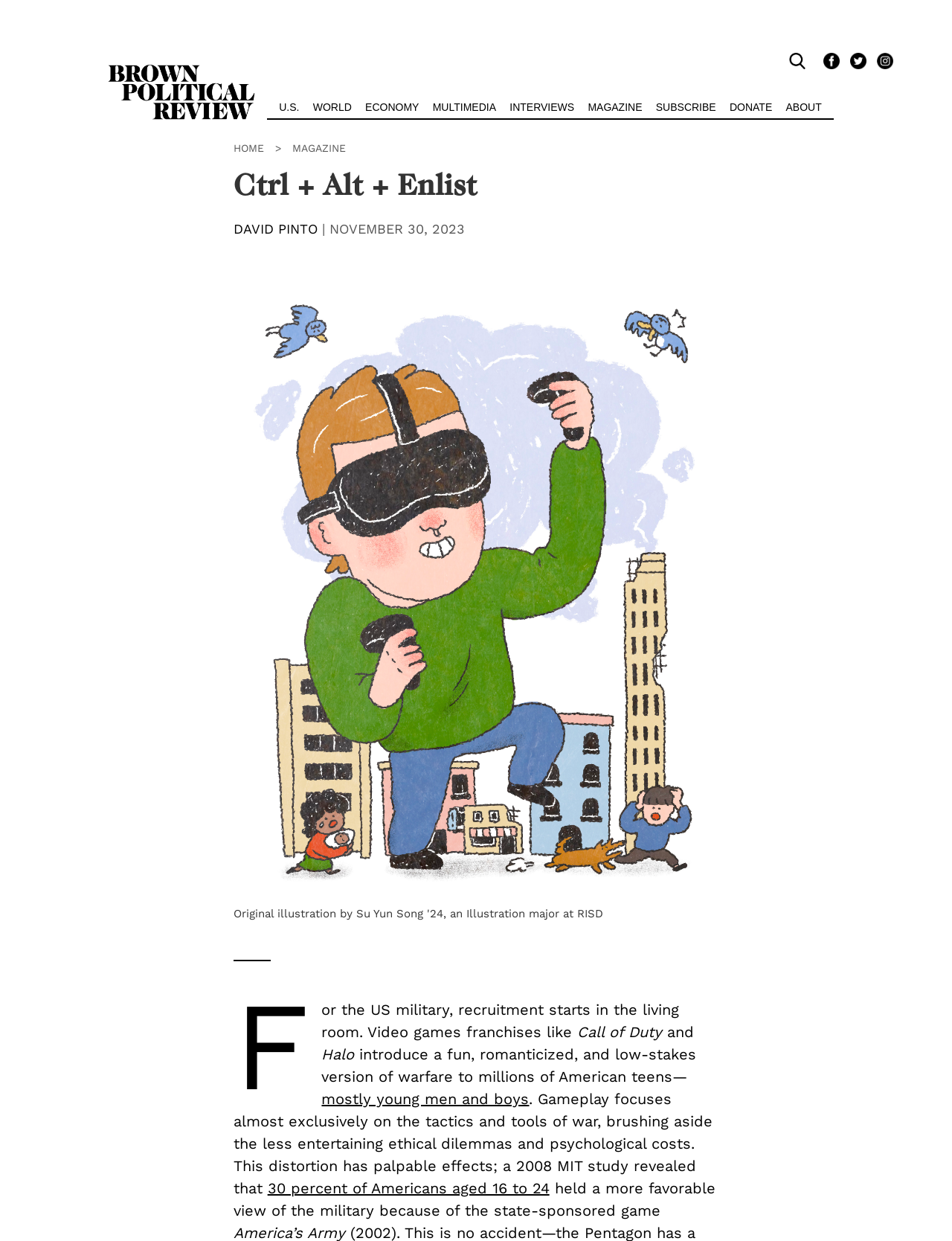What is the topic of the article? Please answer the question using a single word or phrase based on the image.

Video games and military recruitment